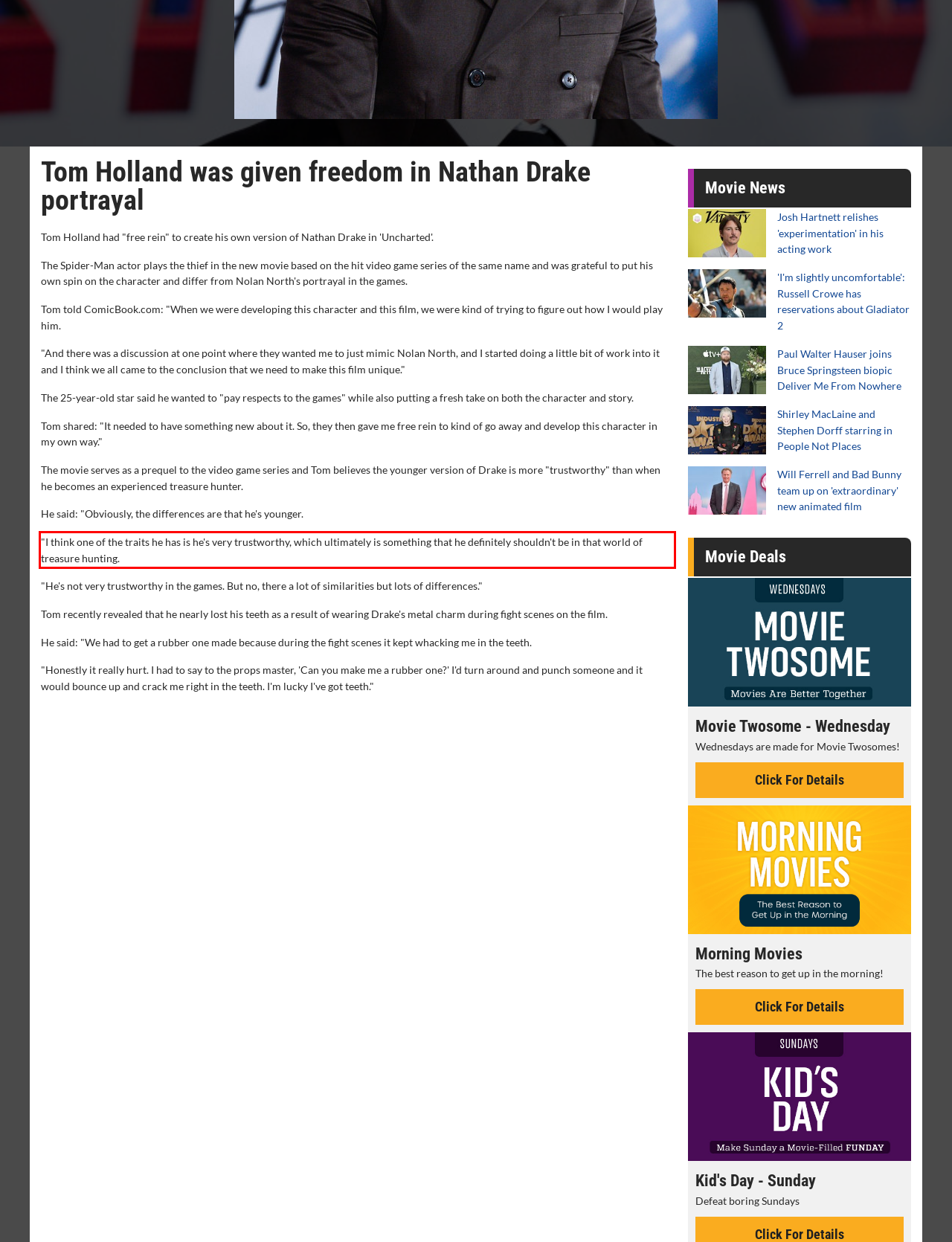Observe the screenshot of the webpage that includes a red rectangle bounding box. Conduct OCR on the content inside this red bounding box and generate the text.

"I think one of the traits he has is he's very trustworthy, which ultimately is something that he definitely shouldn't be in that world of treasure hunting.